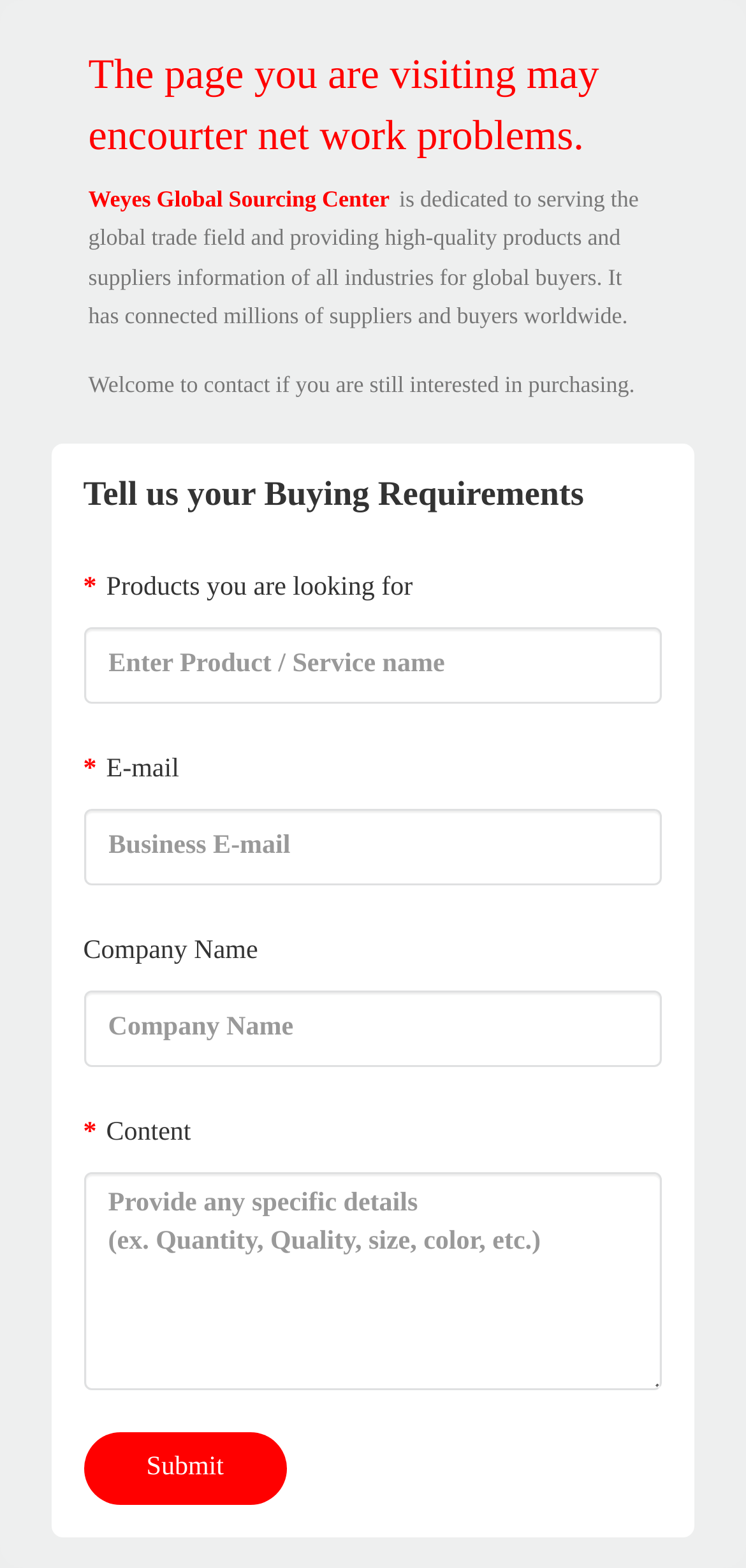What is the function of the 'Submit' button?
Using the information from the image, answer the question thoroughly.

The 'Submit' button is located at the bottom of the webpage, below the required text fields, which suggests that its function is to submit the buying request once the user has filled in the required information.